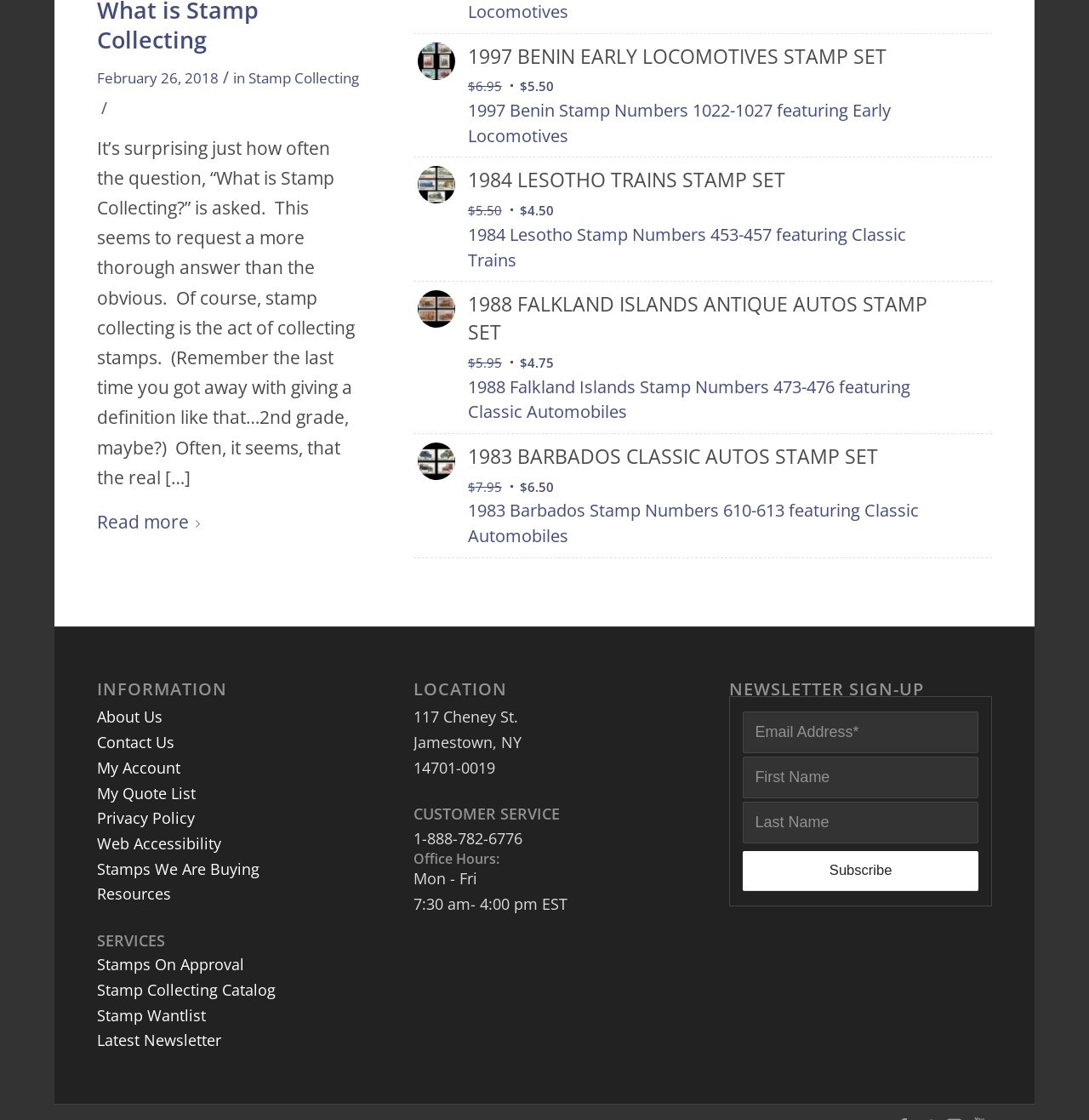Please identify the bounding box coordinates of the element's region that should be clicked to execute the following instruction: "View Stamps On Approval services". The bounding box coordinates must be four float numbers between 0 and 1, i.e., [left, top, right, bottom].

[0.089, 0.852, 0.224, 0.87]